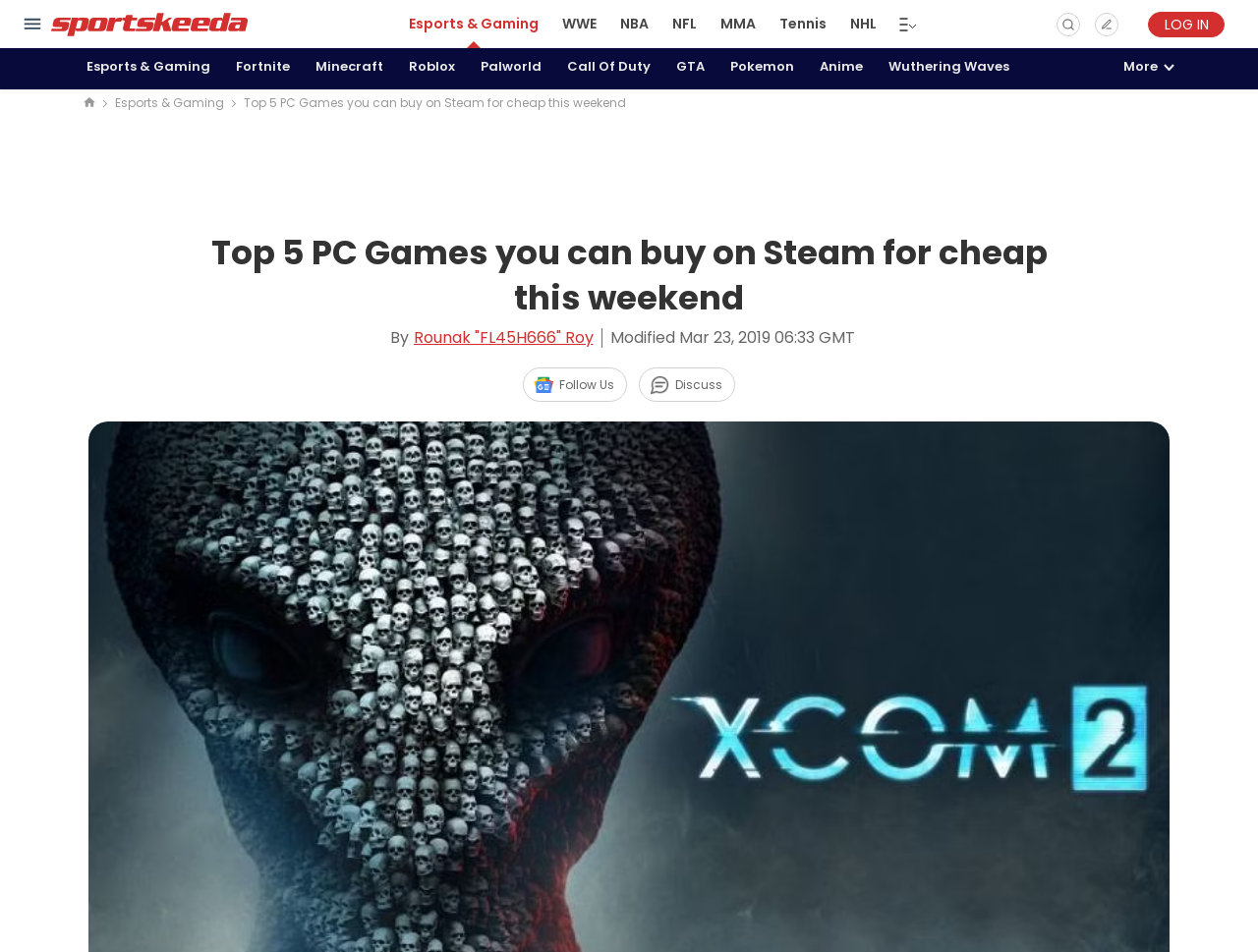Identify the coordinates of the bounding box for the element that must be clicked to accomplish the instruction: "View Esports & Gaming page".

[0.066, 0.051, 0.17, 0.094]